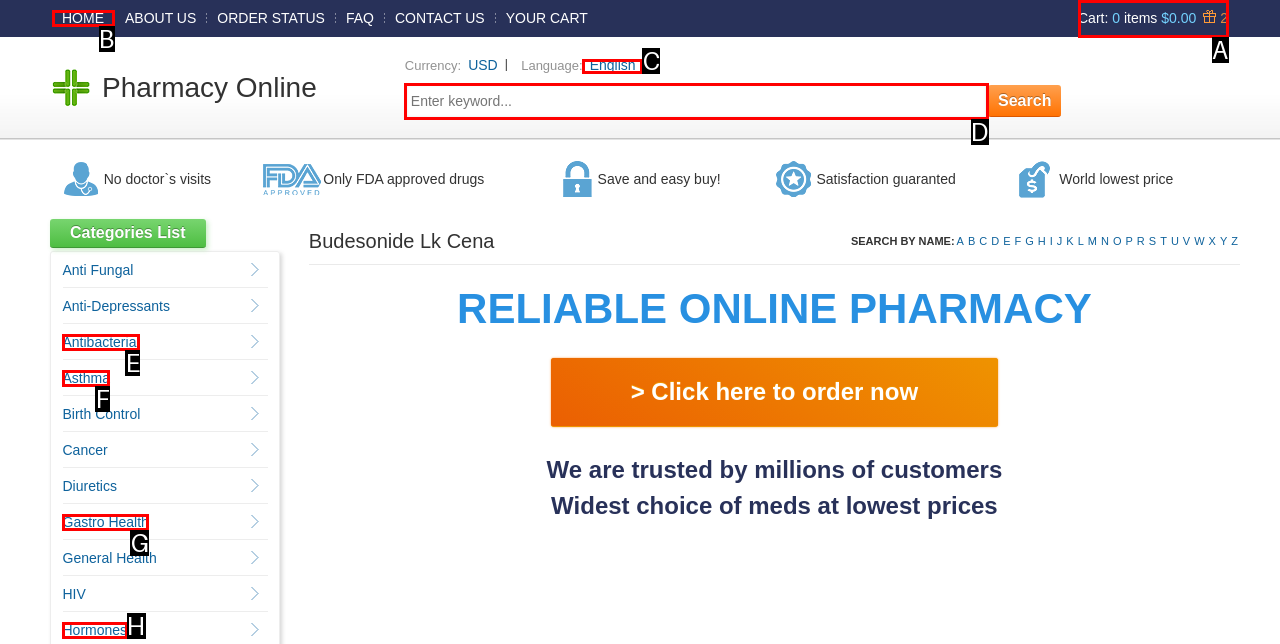Decide which letter you need to select to fulfill the task: Search for a keyword
Answer with the letter that matches the correct option directly.

D